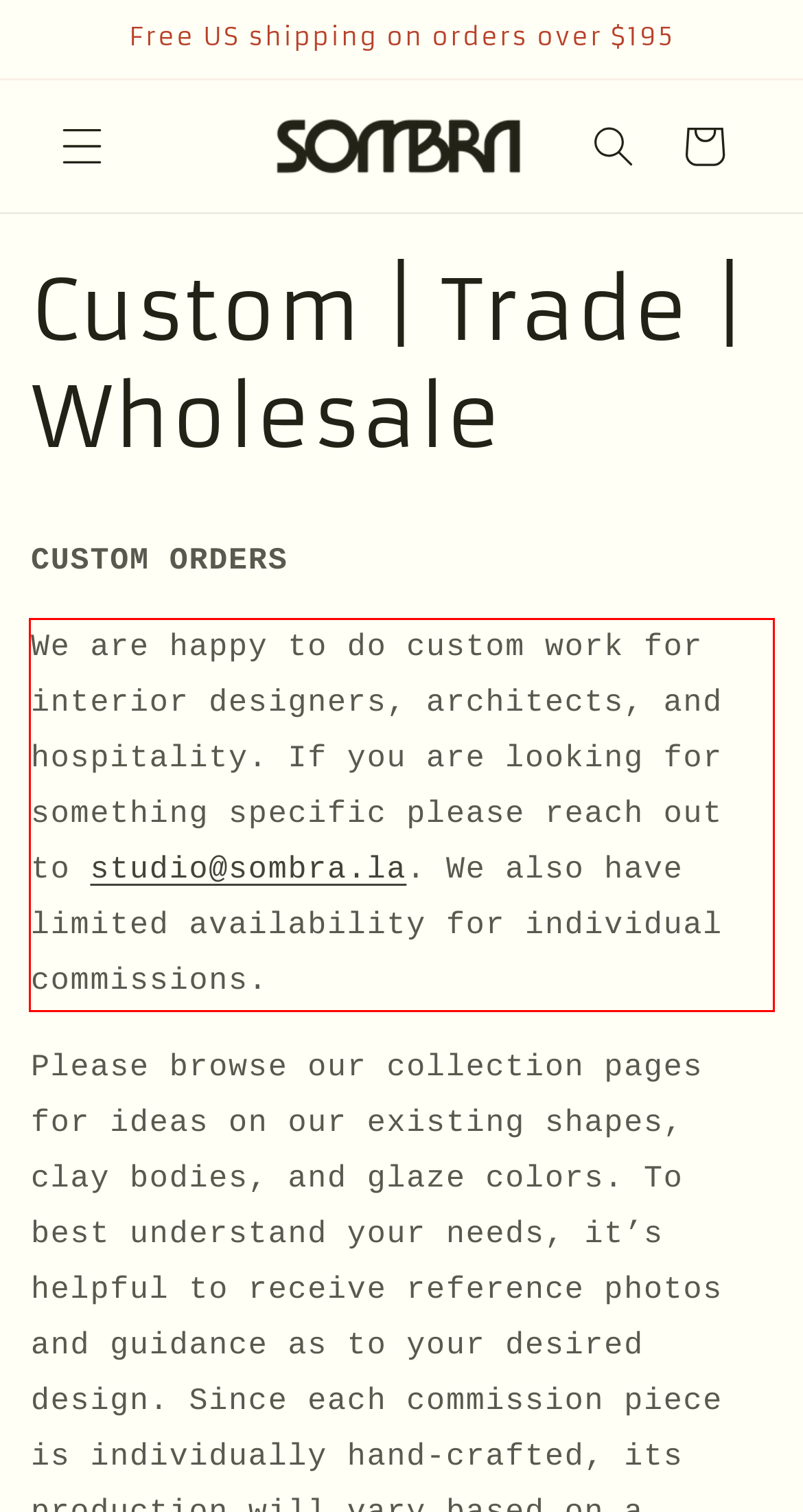You are given a screenshot with a red rectangle. Identify and extract the text within this red bounding box using OCR.

We are happy to do custom work for interior designers, architects, and hospitality. If you are looking for something specific please reach out to studio@sombra.la. We also have limited availability for individual commissions.